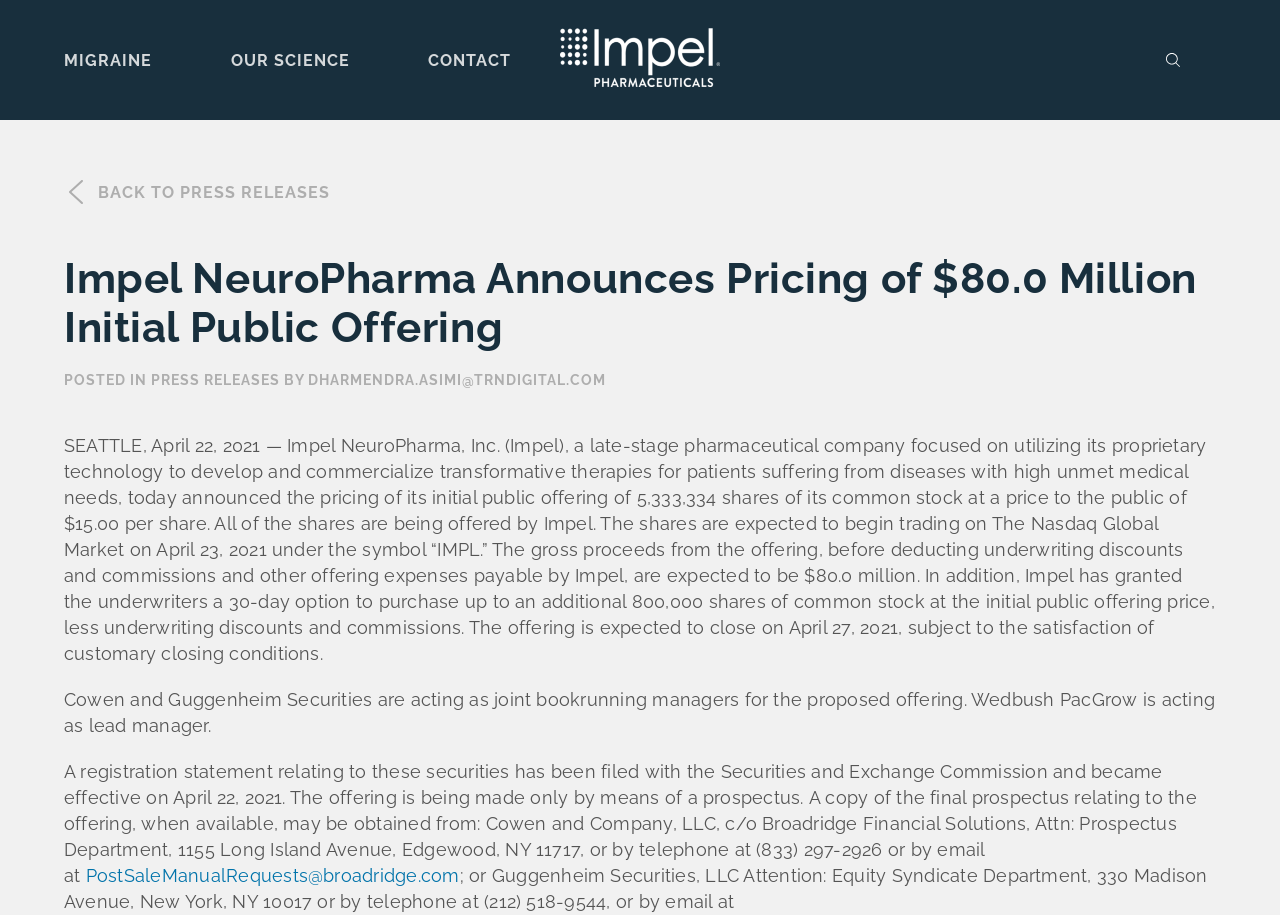What is the symbol of the company on The Nasdaq Global Market?
Look at the image and provide a short answer using one word or a phrase.

IMPL